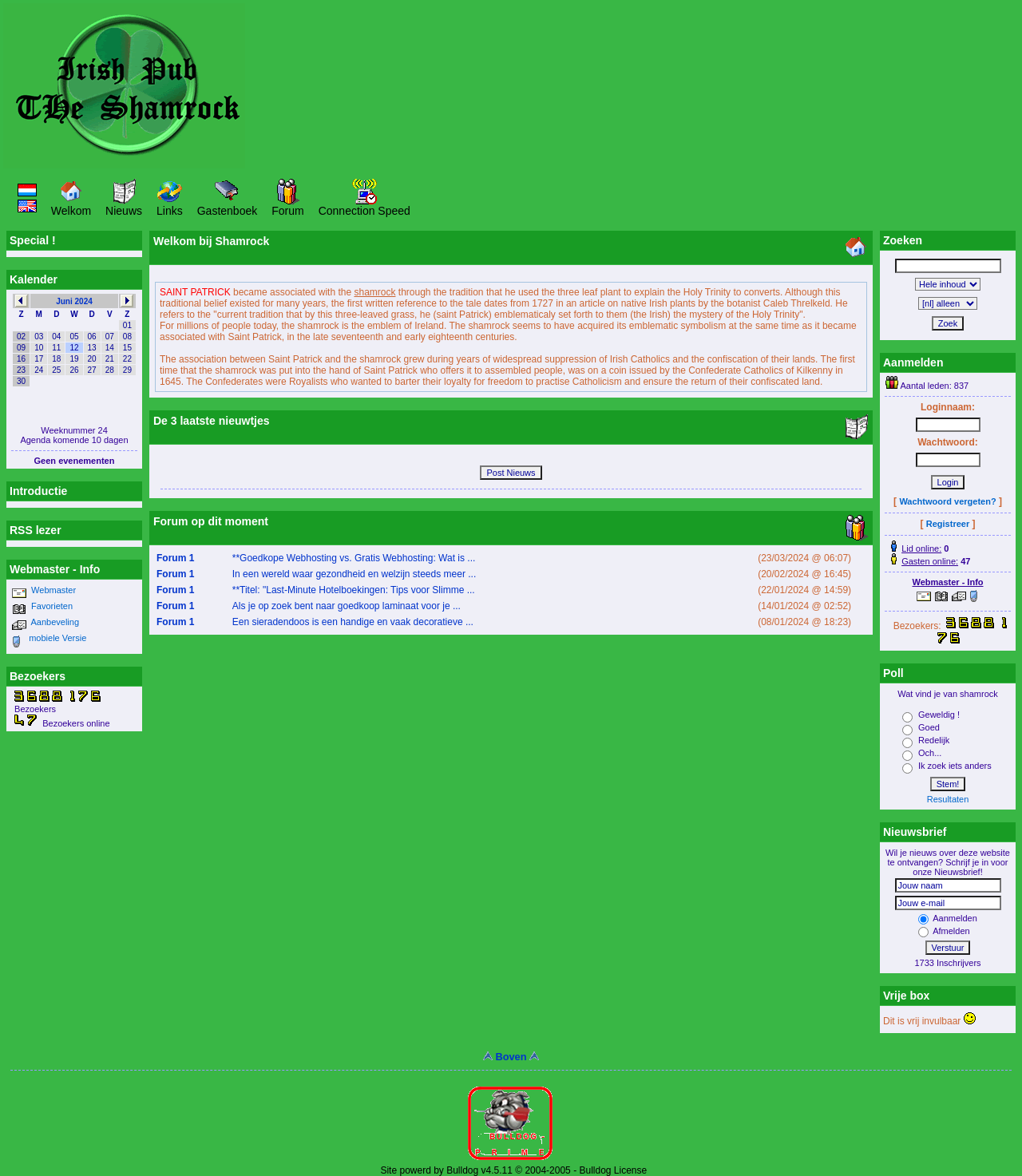Provide an in-depth caption for the elements present on the webpage.

The webpage is titled "Shamrock" and has a table at the top with a single row containing a grid cell with a link and an image, both labeled "Shamrock". 

Below the table, there is a layout table with multiple rows and columns. The first row has five layout table cells, each containing a link and an image. The links are labeled "Welkom Welkom", "Nieuws Nieuws", "Links Links", "Gastenboek Gastenboek", and "Forum Forum", respectively. The images are labeled accordingly.

The second row of the layout table has a single layout table cell that spans the entire width of the table. This cell contains a layout table with multiple rows and columns. The first row has a table with a single row and column, containing a grid cell with the text "Special!". 

Below this, there are four tables, each with two rows and a single column. The first table has a grid cell with the text "Kalender" in the first row, and a grid cell with a longer text describing an upcoming event in the second row. This text includes the phrase "Geen evenementen" (meaning "No events" in Dutch). 

The second table has a grid cell with the text "Introductie" in the first row, and an empty grid cell in the second row. The third table has a grid cell with the text "RSS lezer" in the first row, and an empty grid cell in the second row. The fourth table has a grid cell with the text "Webmaster - Info" in the first row, and a longer text in the second row. This text includes links to contact the webmaster, add the site to favorites, and recommend the site to friends. There is also a mention of a mobile version of the site.